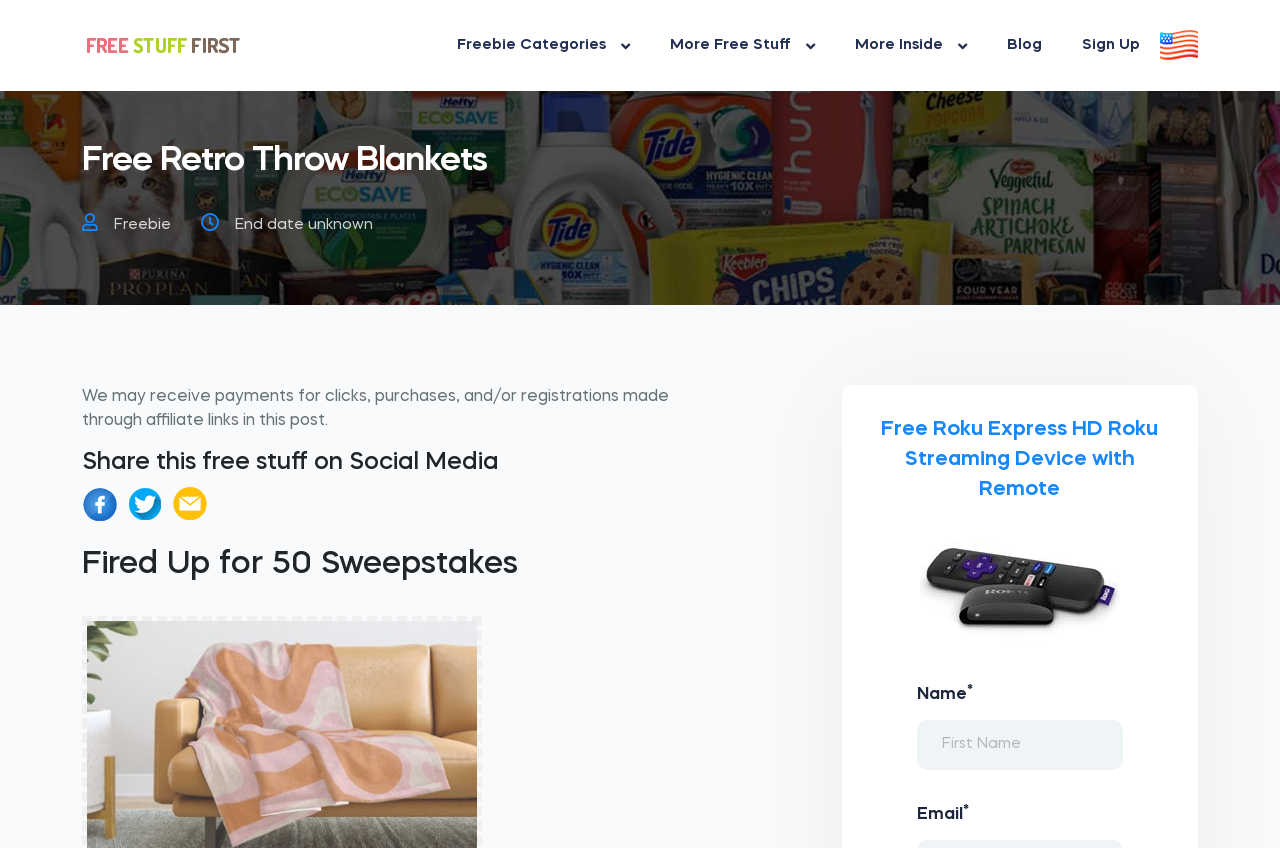Respond with a single word or phrase for the following question: 
What information is required to enter the sweepstakes?

Name and Email